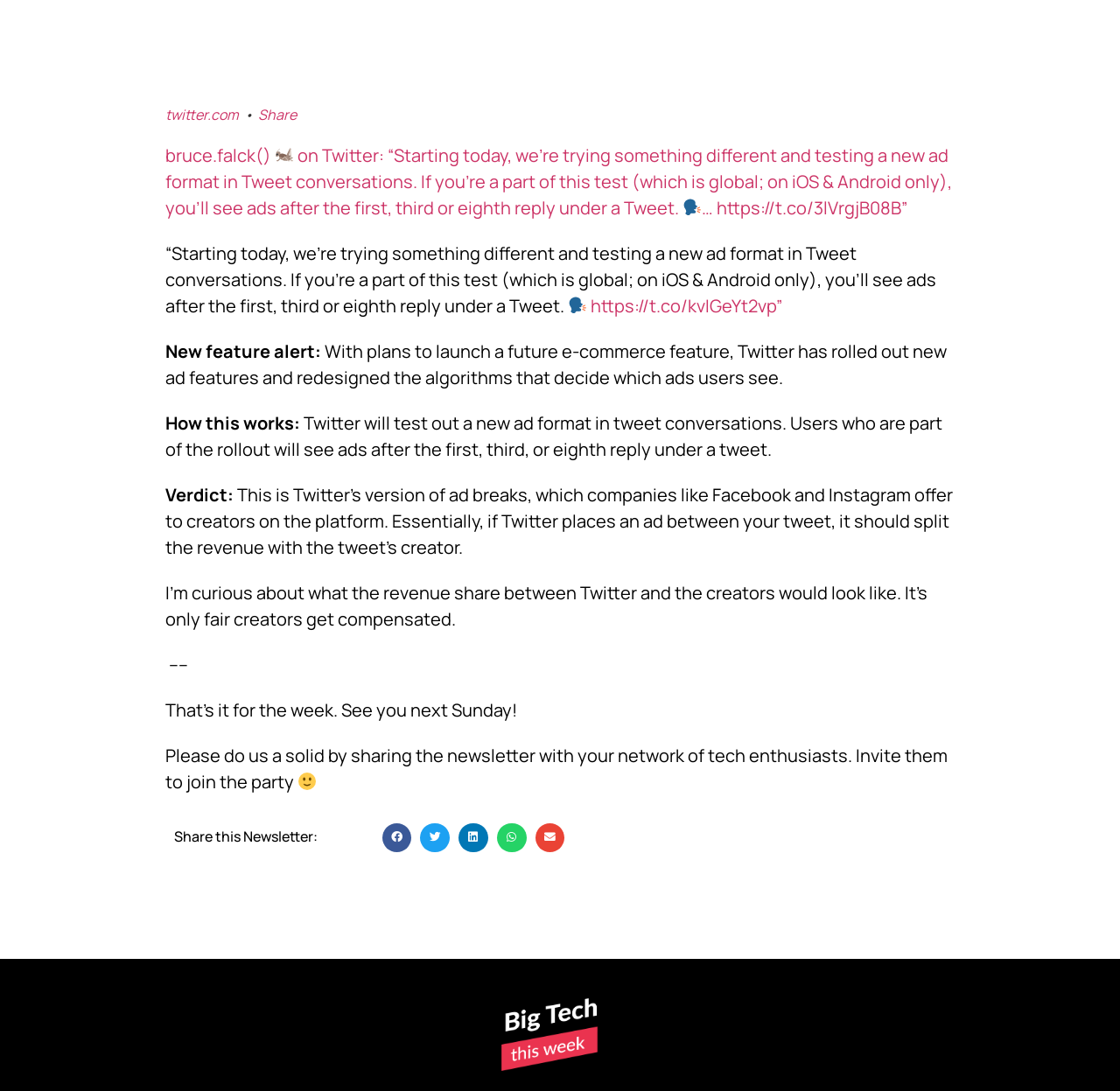Please give a short response to the question using one word or a phrase:
What is the purpose of the 'Share' link?

To share the tweet